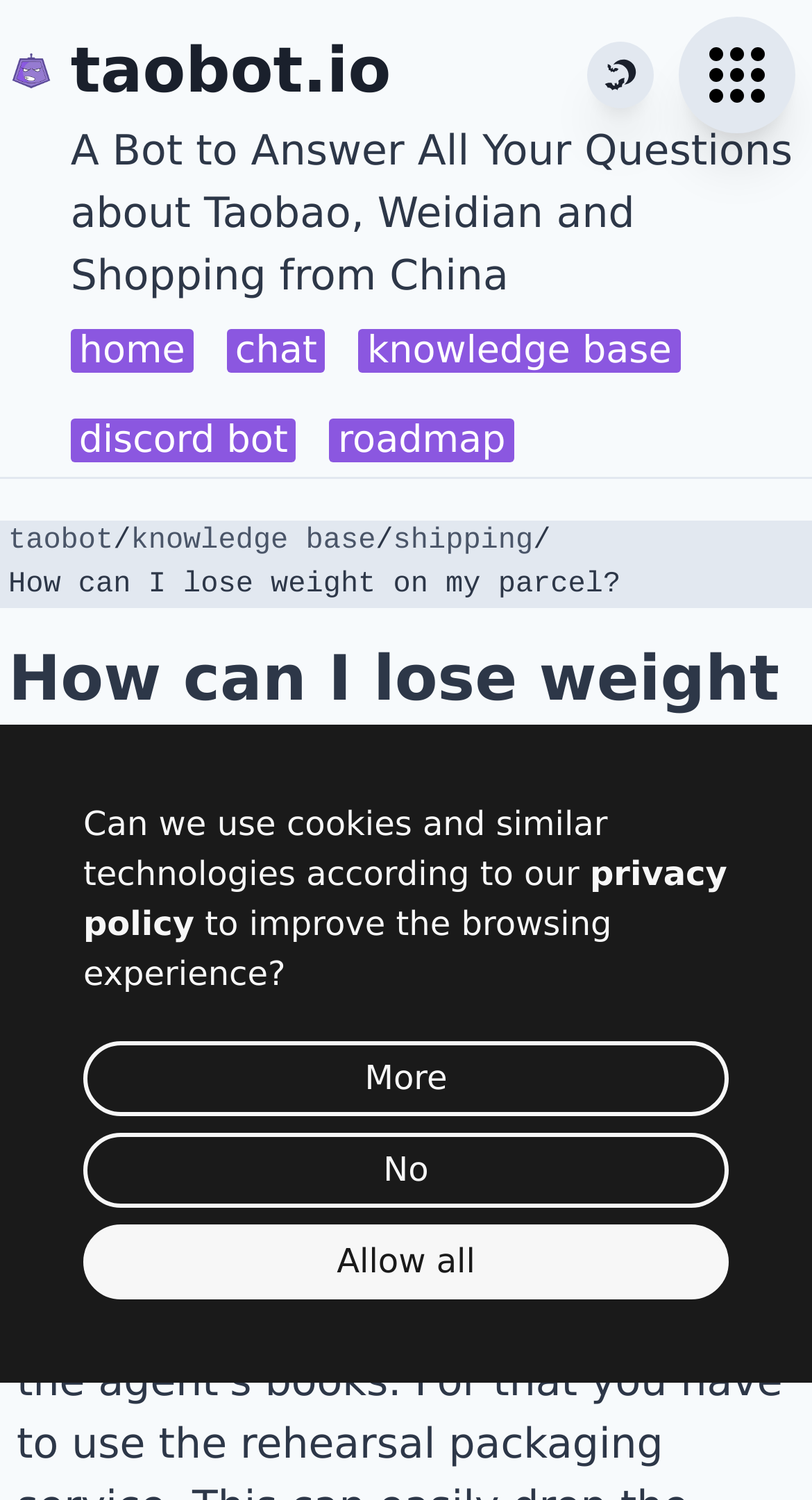Bounding box coordinates are to be given in the format (top-left x, top-left y, bottom-right x, bottom-right y). All values must be floating point numbers between 0 and 1. Provide the bounding box coordinate for the UI element described as: chat

[0.279, 0.219, 0.401, 0.248]